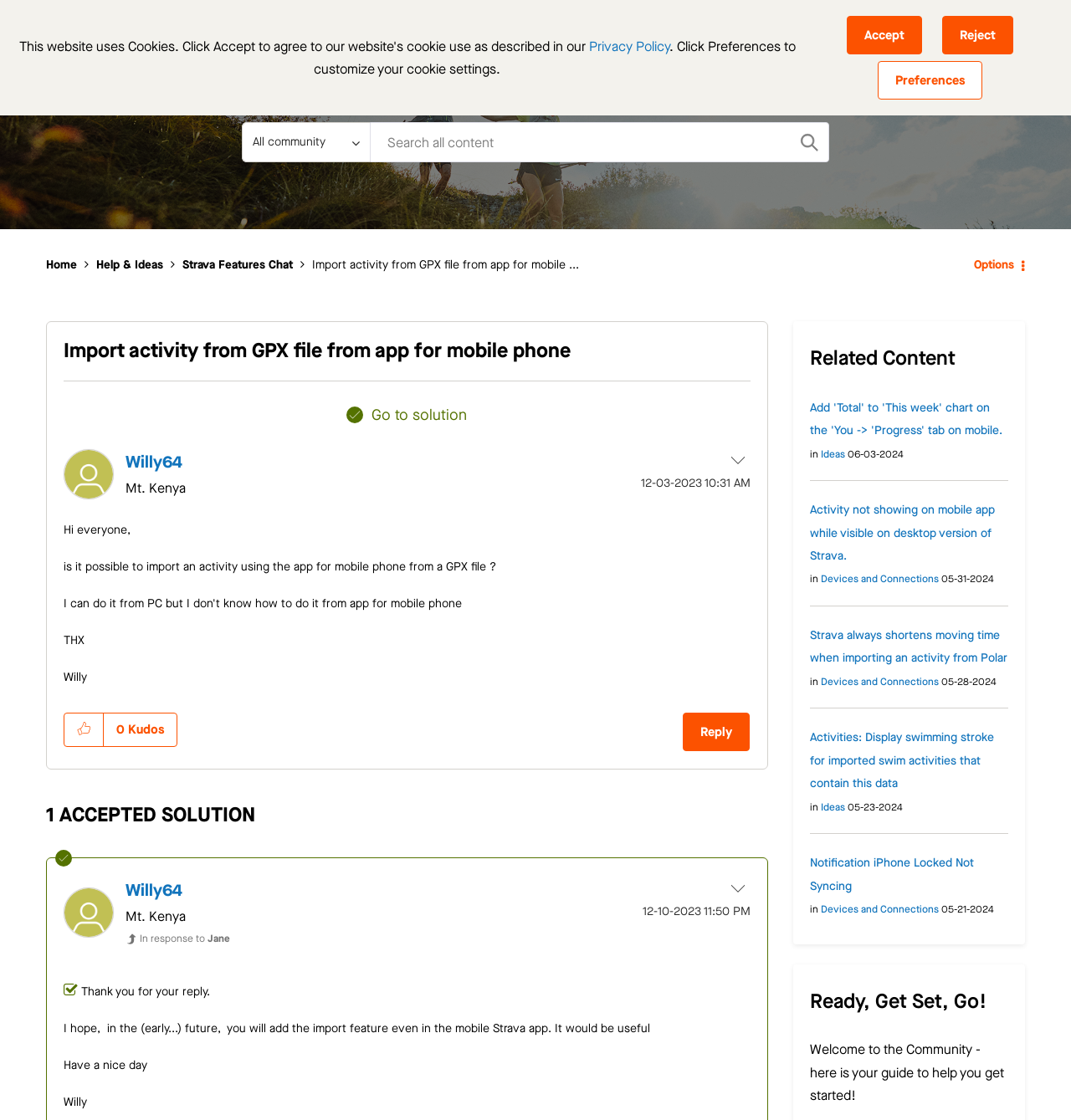Illustrate the webpage thoroughly, mentioning all important details.

This webpage is a community forum discussion on Strava, a social network for athletes. At the top, there is a navigation bar with links to "Basecamp", "Help & Ideas", "Developers", and "The Club Hub". Below this, there is a search bar with a combobox to select the search granularity and a search button.

The main content of the page is a discussion thread titled "Import activity from GPX file from app for mobile phone". The thread starts with a question from a user named Willy64, who asks if it is possible to import an activity using the app for mobile phone from a GPX file. The user has posted a solution to their own question, which is marked as an accepted solution.

Below the original post, there are several comments and replies from other users. The comments are displayed in a hierarchical structure, with the original post at the top and the replies indented below. Each comment includes the user's name, profile picture, and the text of their comment. There are also buttons to show a comment option menu and to add kudos to a comment.

On the right side of the page, there is a section titled "Related Content" that lists several related discussion threads. Each thread is displayed with a title, a category, and a timestamp.

At the bottom of the page, there are links to the privacy policy, preferences, and a button to accept or reject cookies.